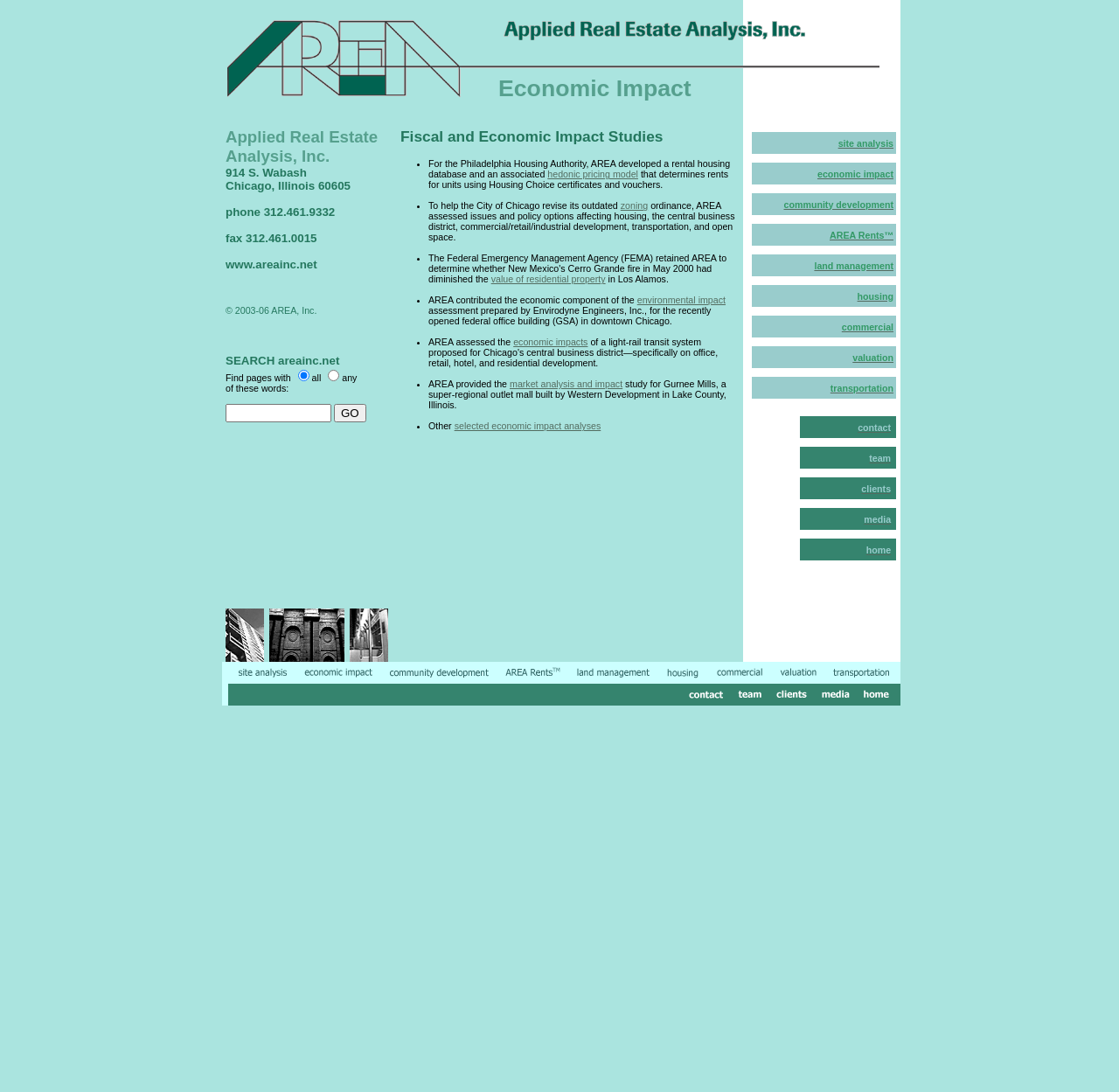What is the phone number of the company?
Answer with a single word or phrase by referring to the visual content.

312.461.9332